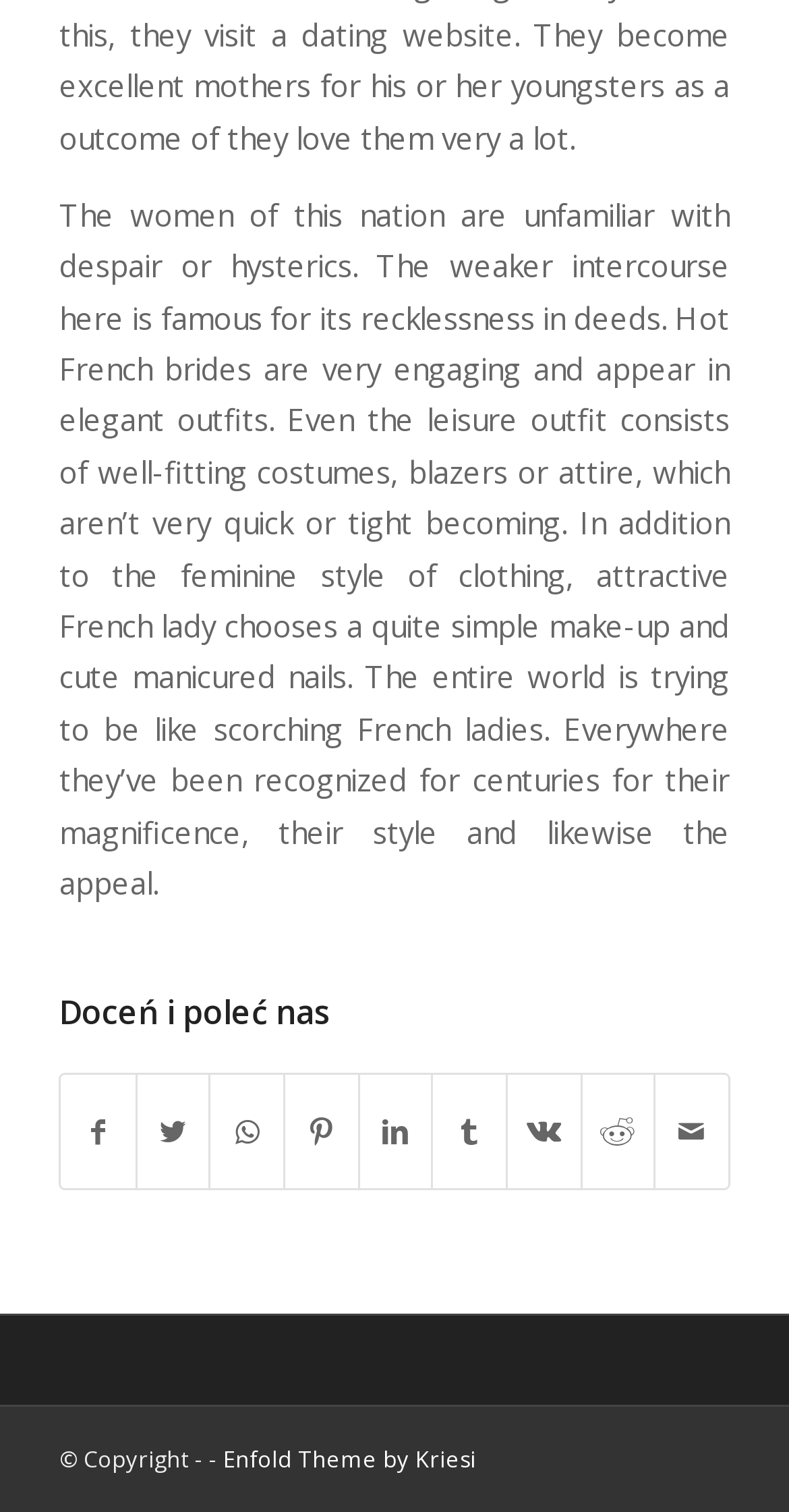Identify the bounding box coordinates for the UI element described as follows: "Share on WhatsApp". Ensure the coordinates are four float numbers between 0 and 1, formatted as [left, top, right, bottom].

[0.268, 0.711, 0.359, 0.786]